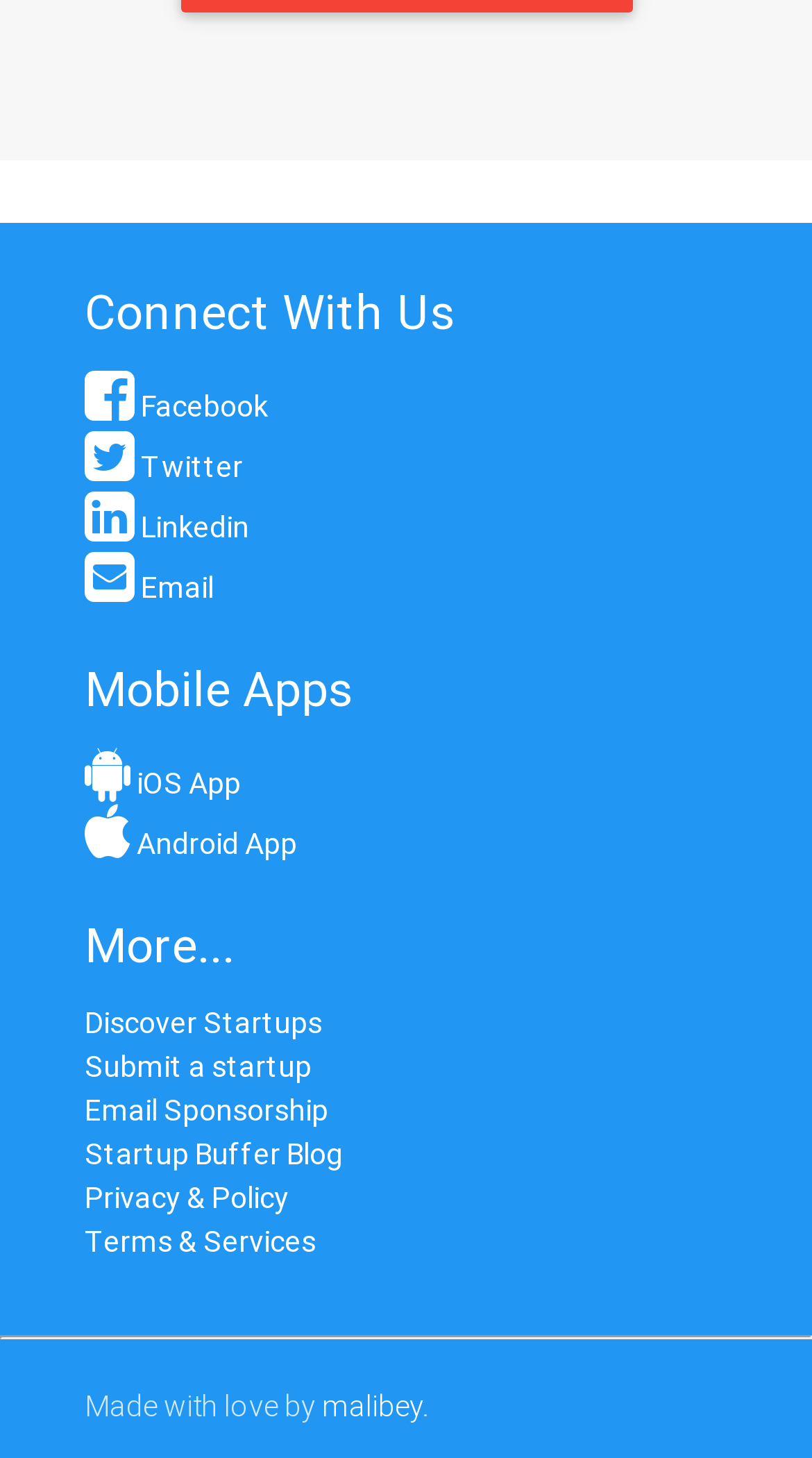Find and provide the bounding box coordinates for the UI element described with: "iOS App".

[0.104, 0.524, 0.296, 0.55]